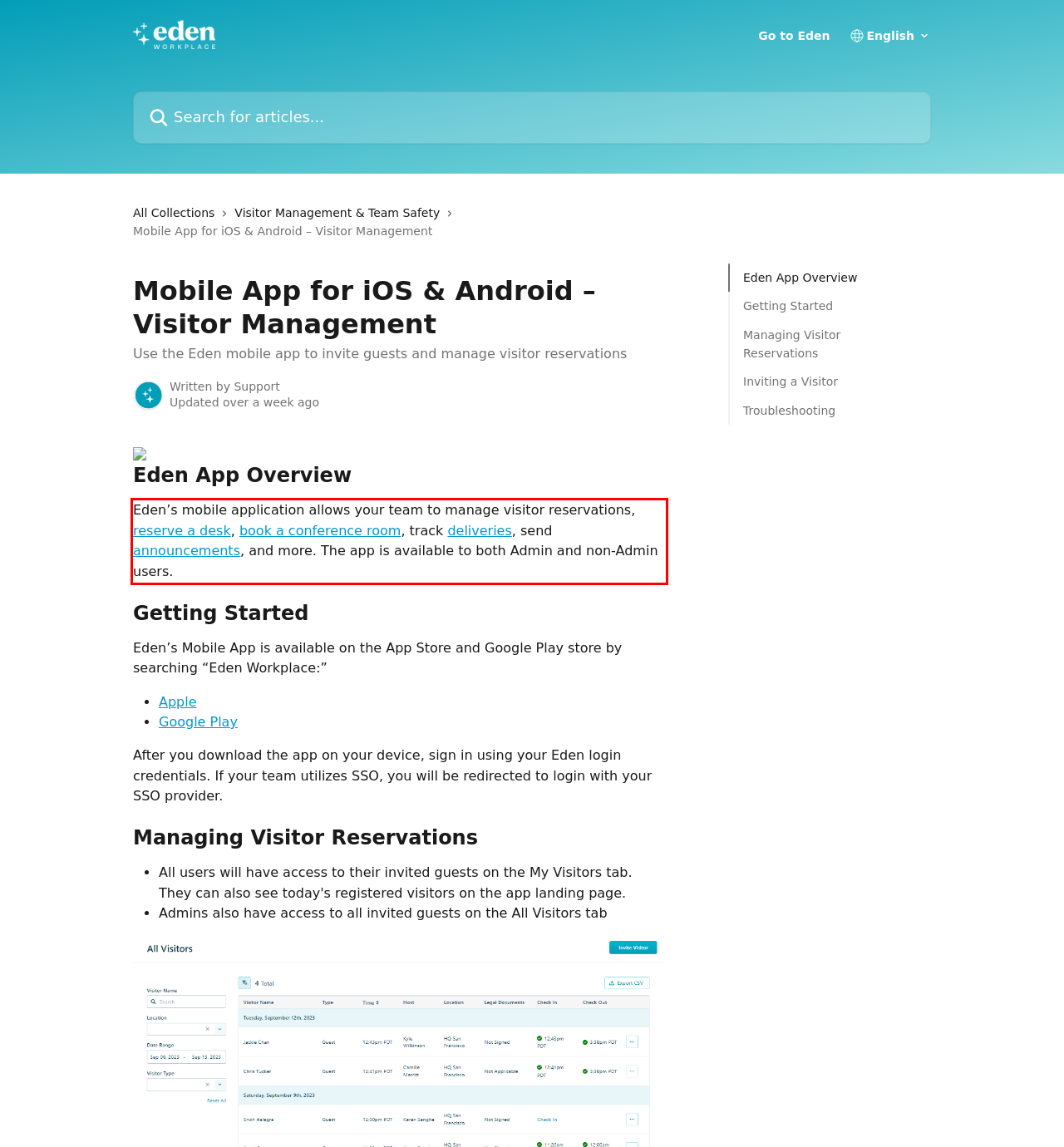Given a screenshot of a webpage containing a red rectangle bounding box, extract and provide the text content found within the red bounding box.

Eden’s mobile application allows your team to manage visitor reservations, reserve a desk, book a conference room, track deliveries, send announcements, and more. The app is available to both Admin and non-Admin users.